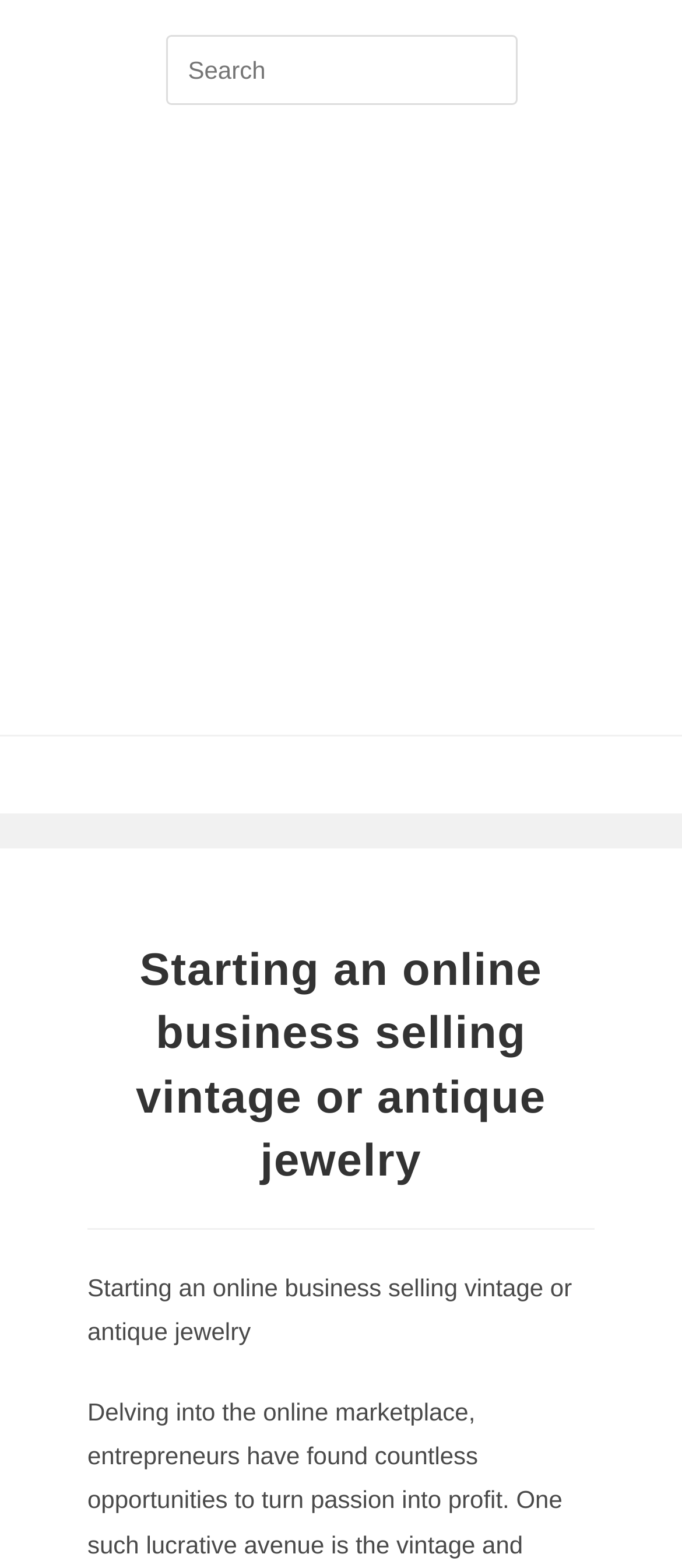Provide the bounding box coordinates of the UI element that matches the description: "aria-label="Insert search query" name="s" placeholder="Search"".

[0.242, 0.022, 0.758, 0.067]